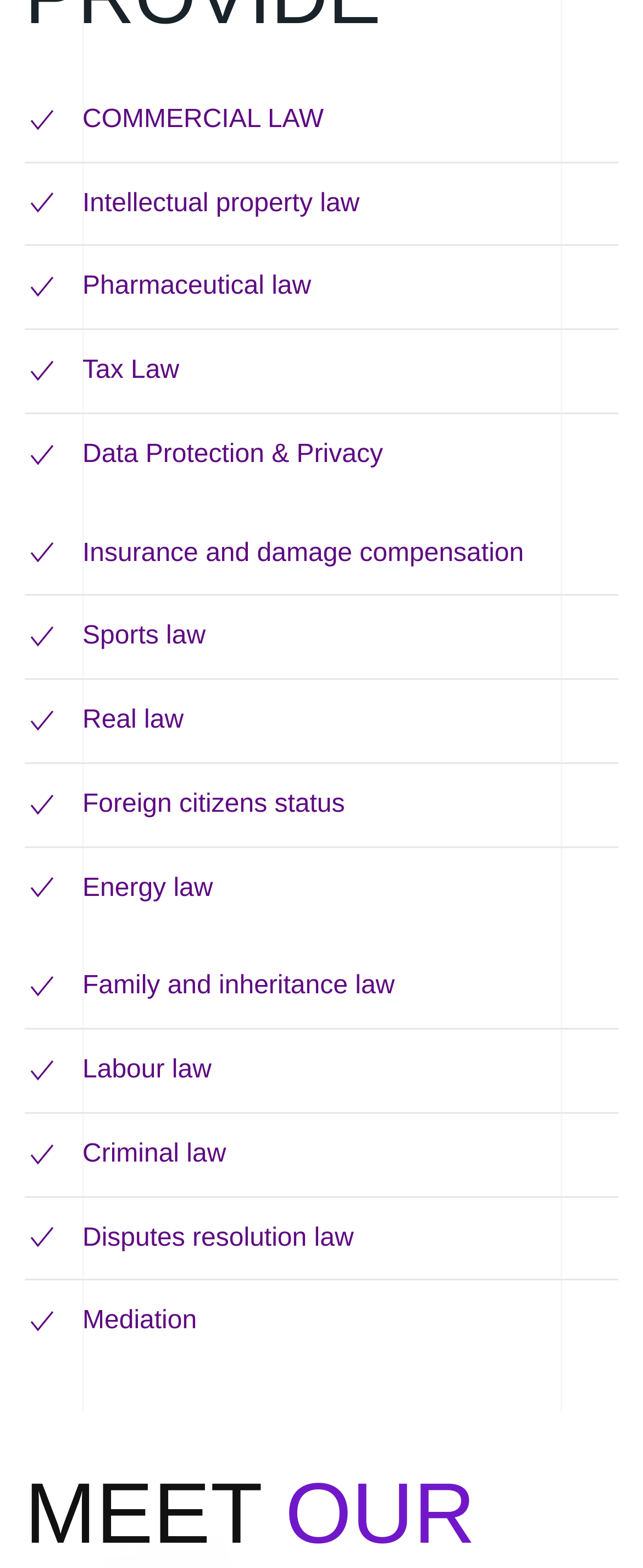Please identify the bounding box coordinates of the element's region that needs to be clicked to fulfill the following instruction: "Learn about Tax Law". The bounding box coordinates should consist of four float numbers between 0 and 1, i.e., [left, top, right, bottom].

[0.128, 0.227, 0.279, 0.245]